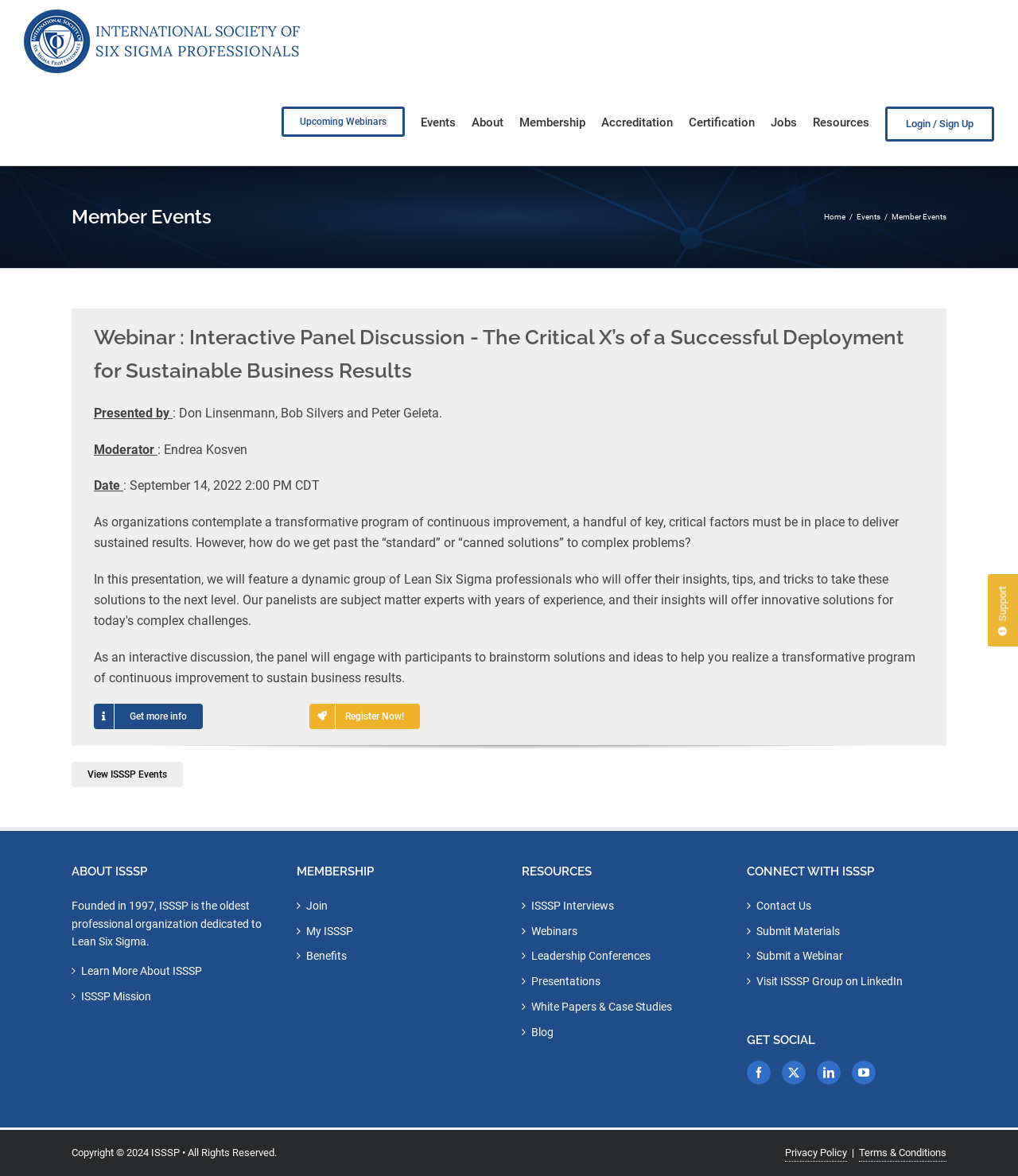Find the bounding box coordinates for the area that must be clicked to perform this action: "Go to top of the page".

[0.904, 0.842, 0.941, 0.865]